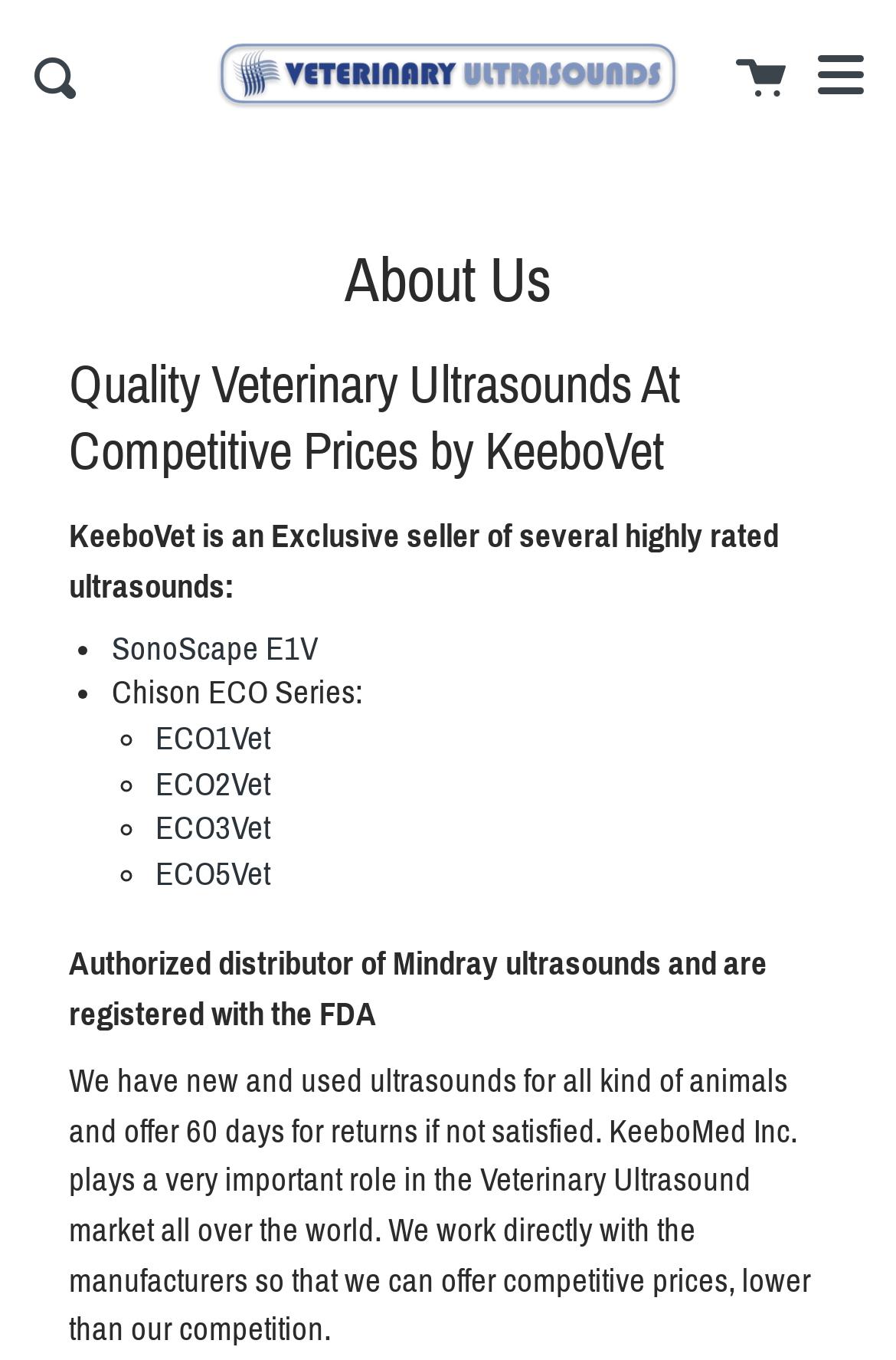Please identify the bounding box coordinates for the region that you need to click to follow this instruction: "Read about SonoScape E1V".

[0.125, 0.463, 0.356, 0.49]